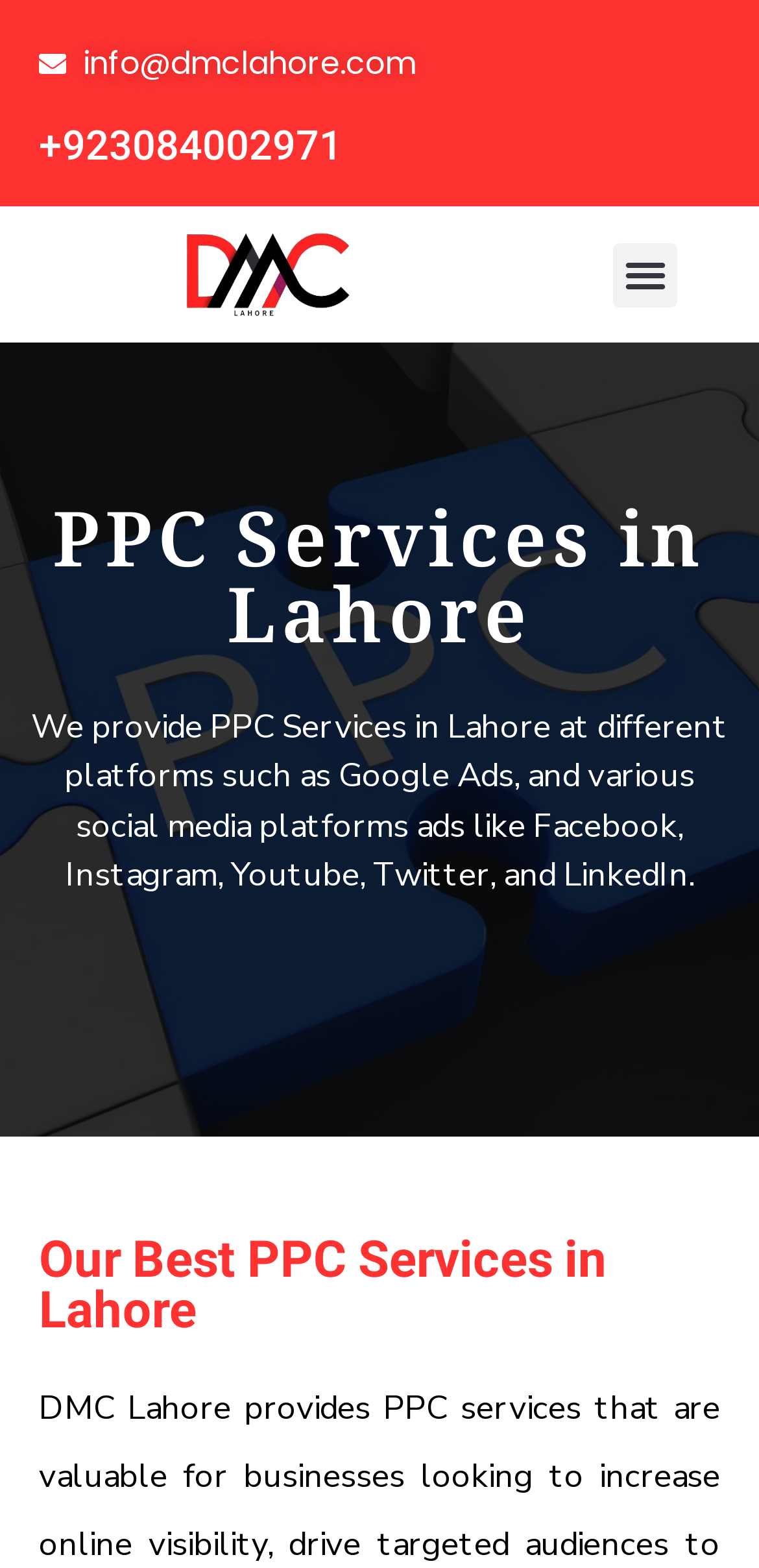Respond to the following question using a concise word or phrase: 
How many sections are there?

2